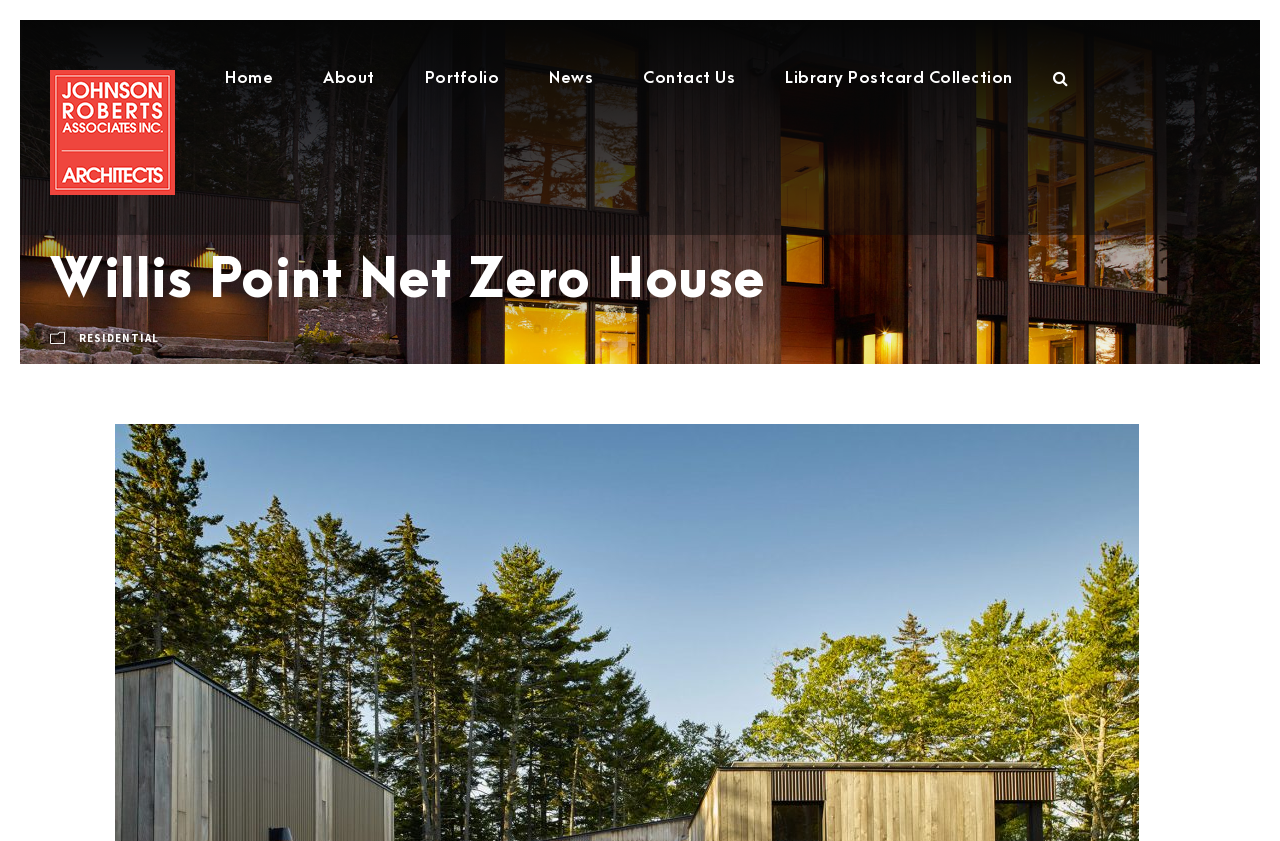Locate the bounding box coordinates of the region to be clicked to comply with the following instruction: "view Willis Point Net Zero House". The coordinates must be four float numbers between 0 and 1, in the form [left, top, right, bottom].

[0.039, 0.298, 0.961, 0.37]